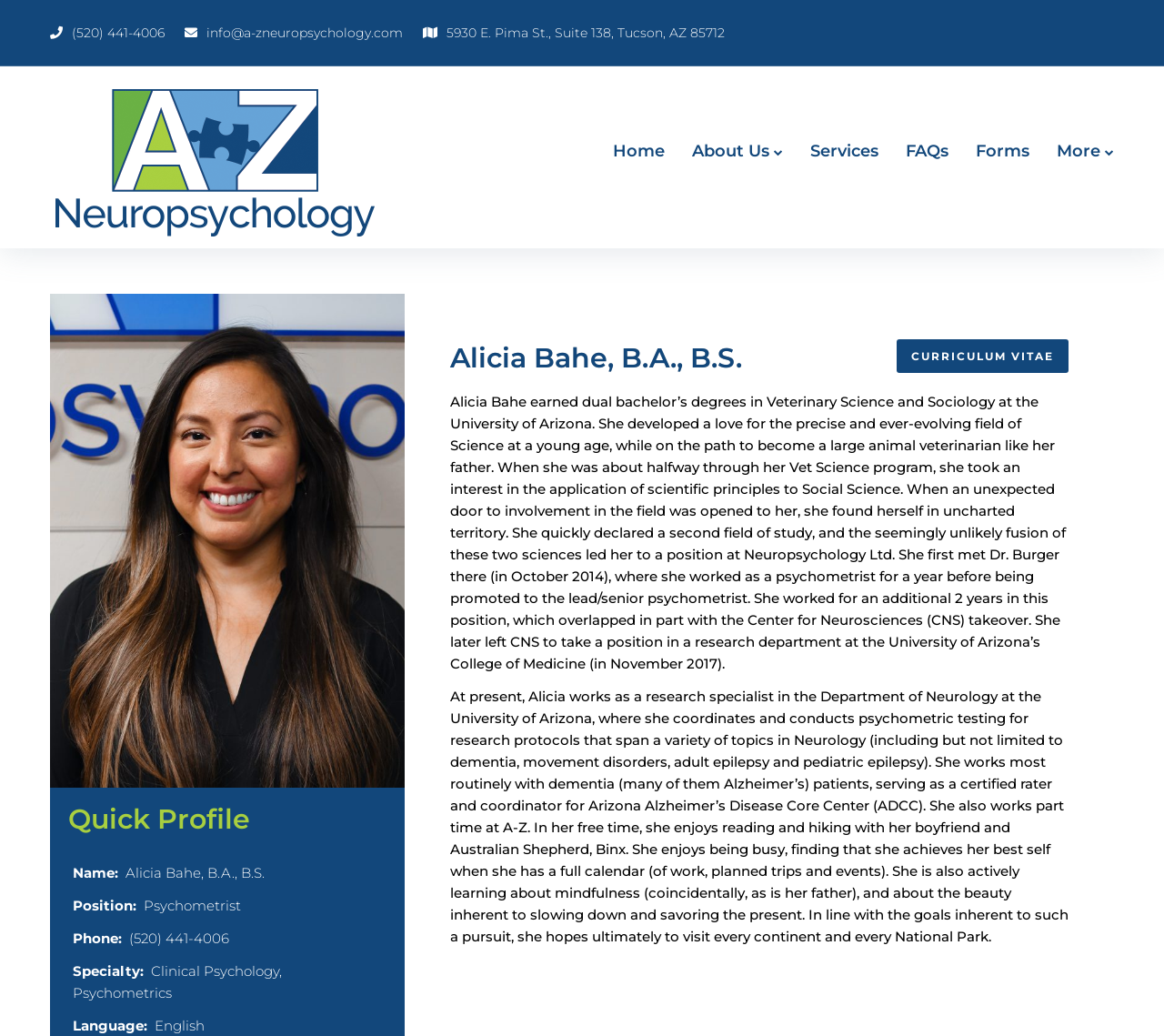Determine the bounding box coordinates of the UI element described below. Use the format (top-left x, top-left y, bottom-right x, bottom-right y) with floating point numbers between 0 and 1: (520) 441-4006

[0.062, 0.022, 0.141, 0.042]